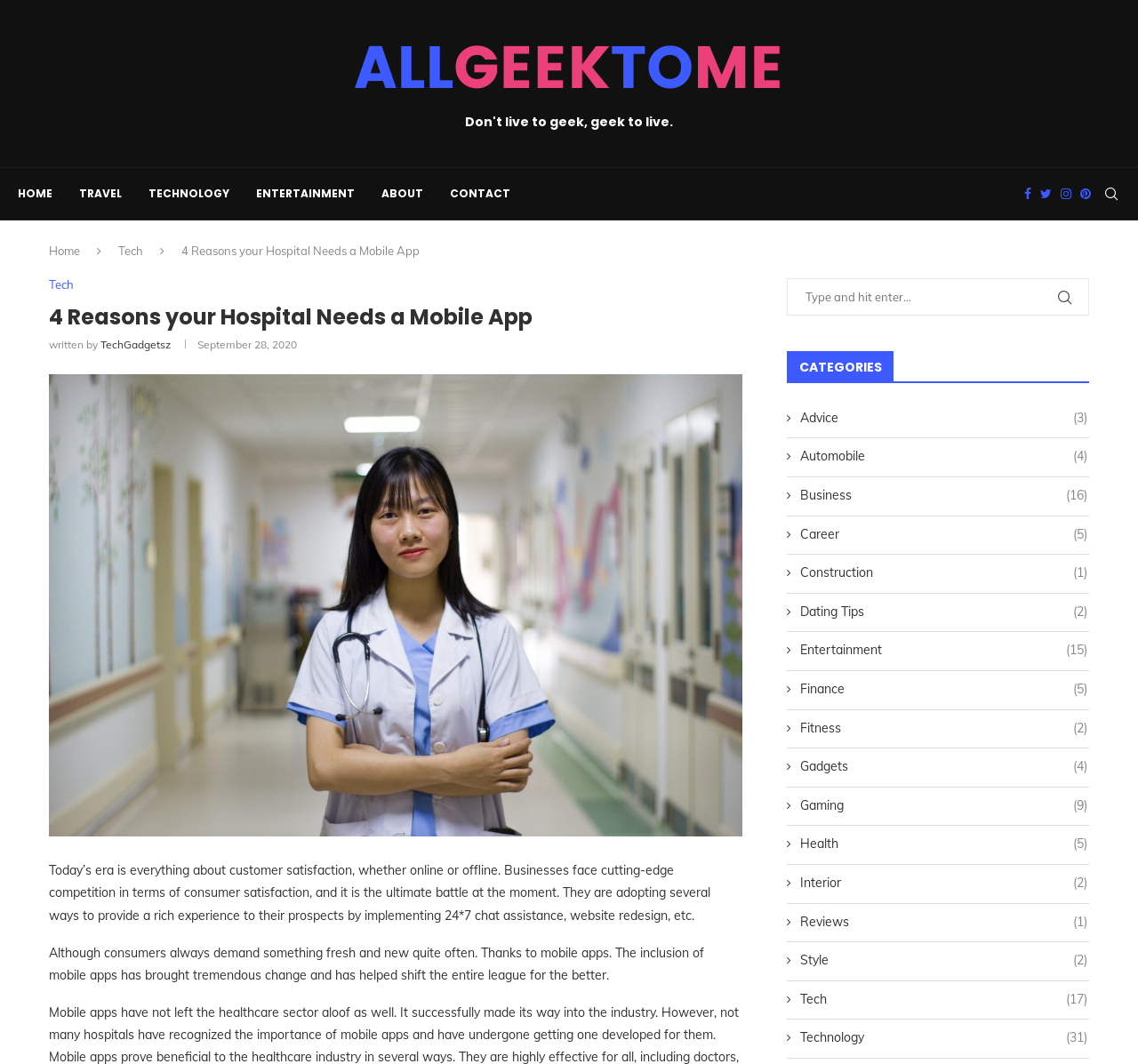How many categories are available on the webpage?
Look at the screenshot and respond with a single word or phrase.

17